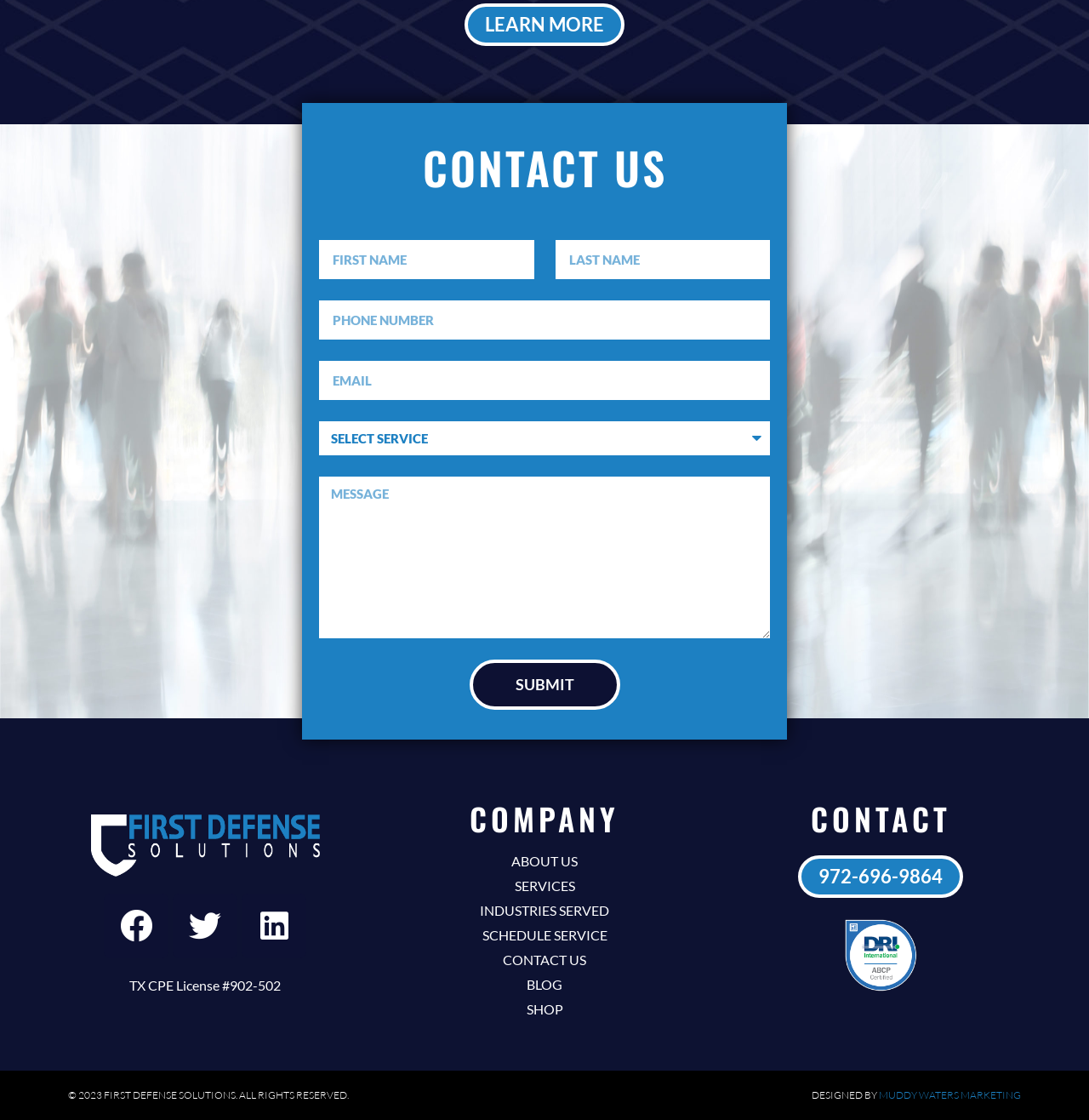What social media platforms does the company have?
Using the picture, provide a one-word or short phrase answer.

Facebook, Twitter, LinkedIn